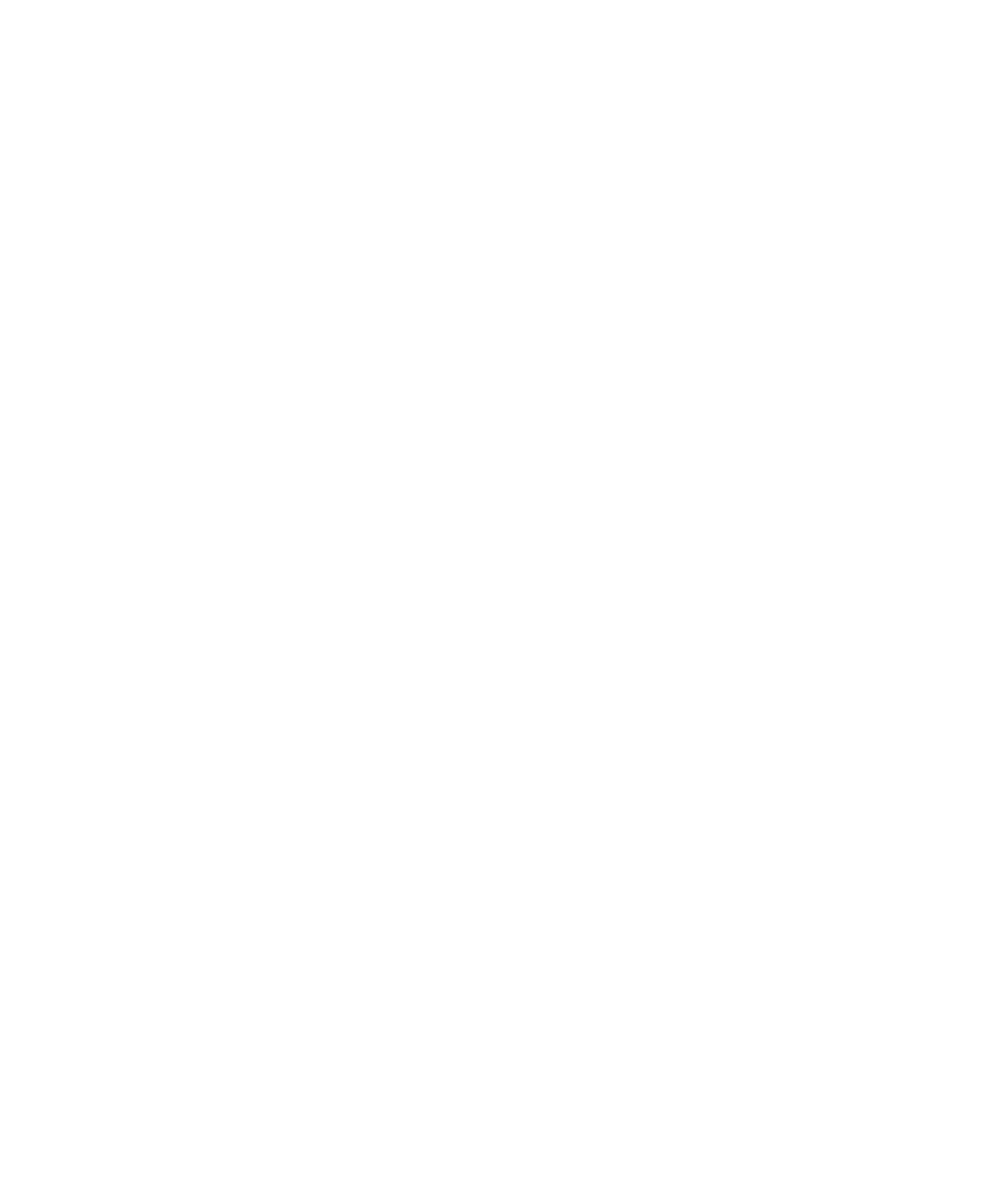Predict the bounding box for the UI component with the following description: "Terms and Conditions".

None